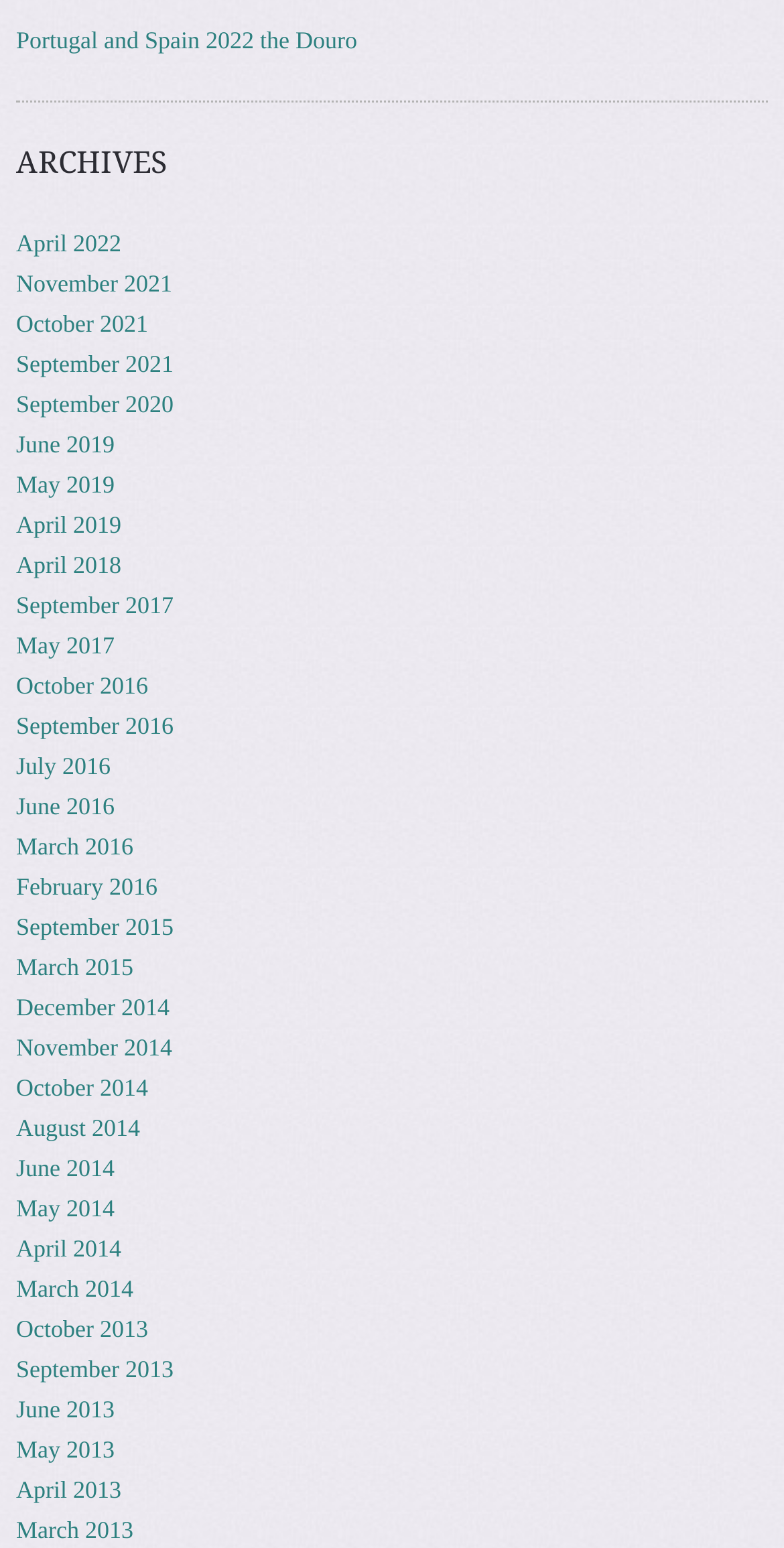Determine the bounding box coordinates of the clickable element necessary to fulfill the instruction: "Browse April 2022". Provide the coordinates as four float numbers within the 0 to 1 range, i.e., [left, top, right, bottom].

[0.021, 0.148, 0.155, 0.166]